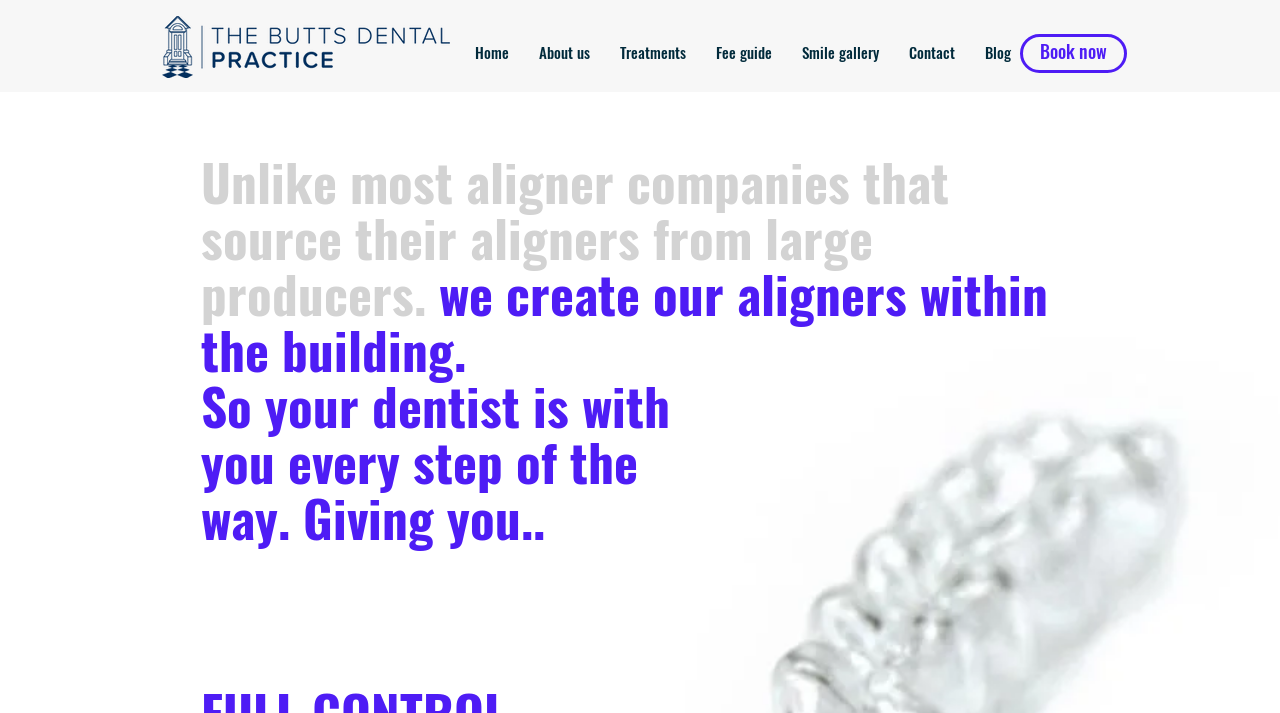How many columns are there in the navigation?
Please use the visual content to give a single word or phrase answer.

1